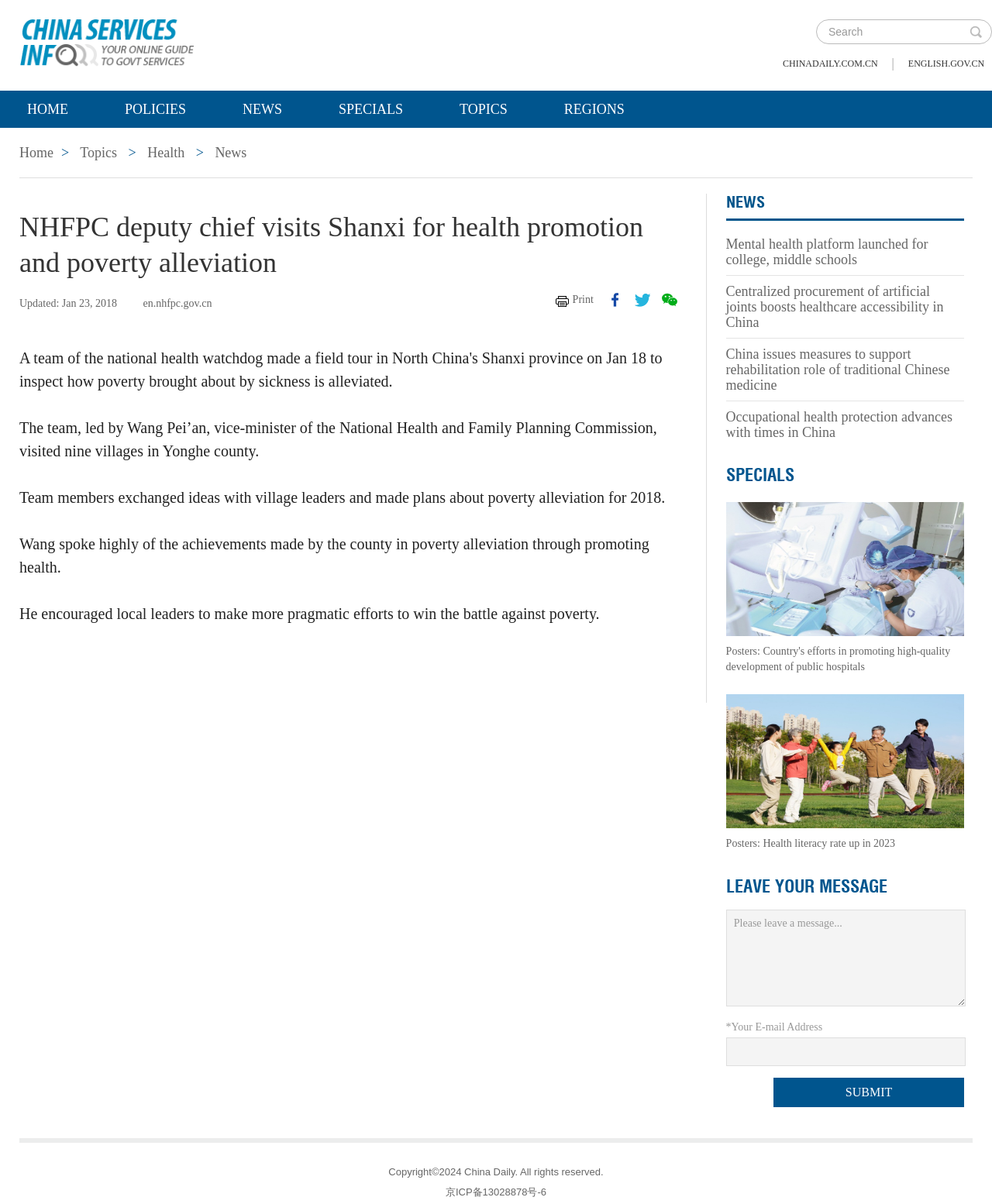Please analyze the image and provide a thorough answer to the question:
What is the copyright year of the website?

I found the answer by reading the StaticText element with the text 'Copyright©2024 China Daily. All rights reserved.' which mentions the copyright year.